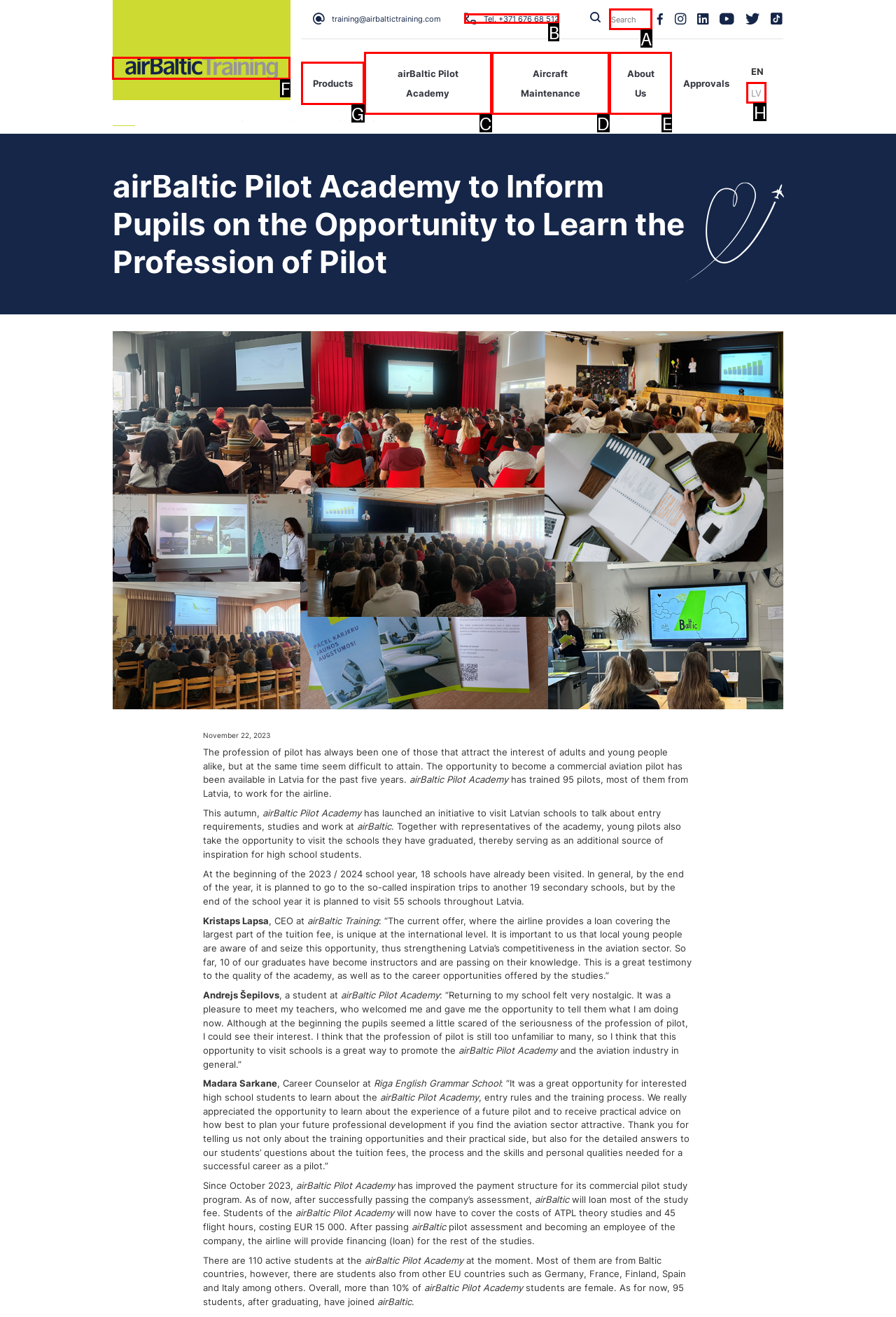Find the HTML element that matches the description: Tel. +371 676 68 512
Respond with the corresponding letter from the choices provided.

B